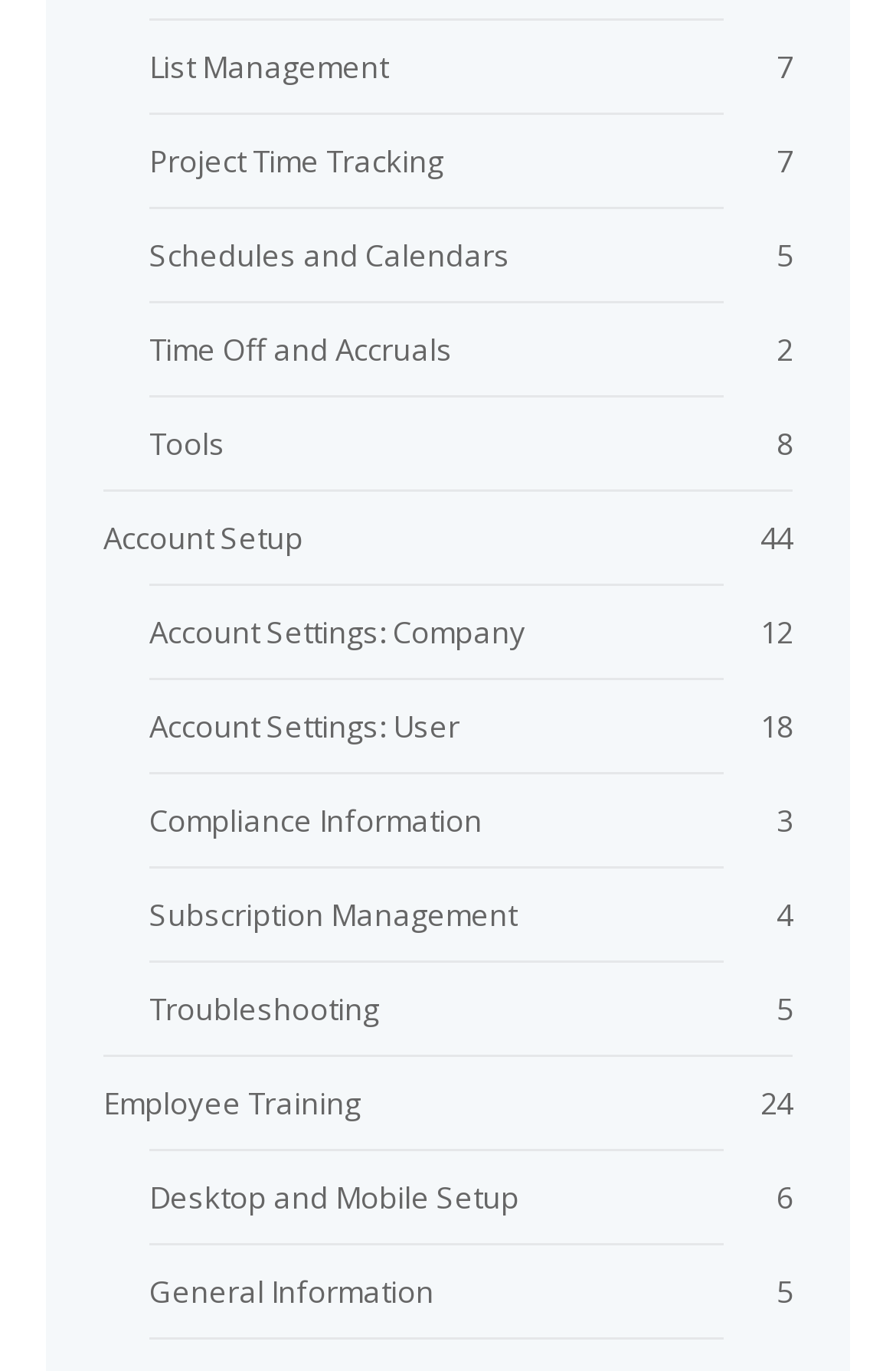Find the bounding box coordinates for the element described here: "427 Cobra Mk-III S/C #3149".

None